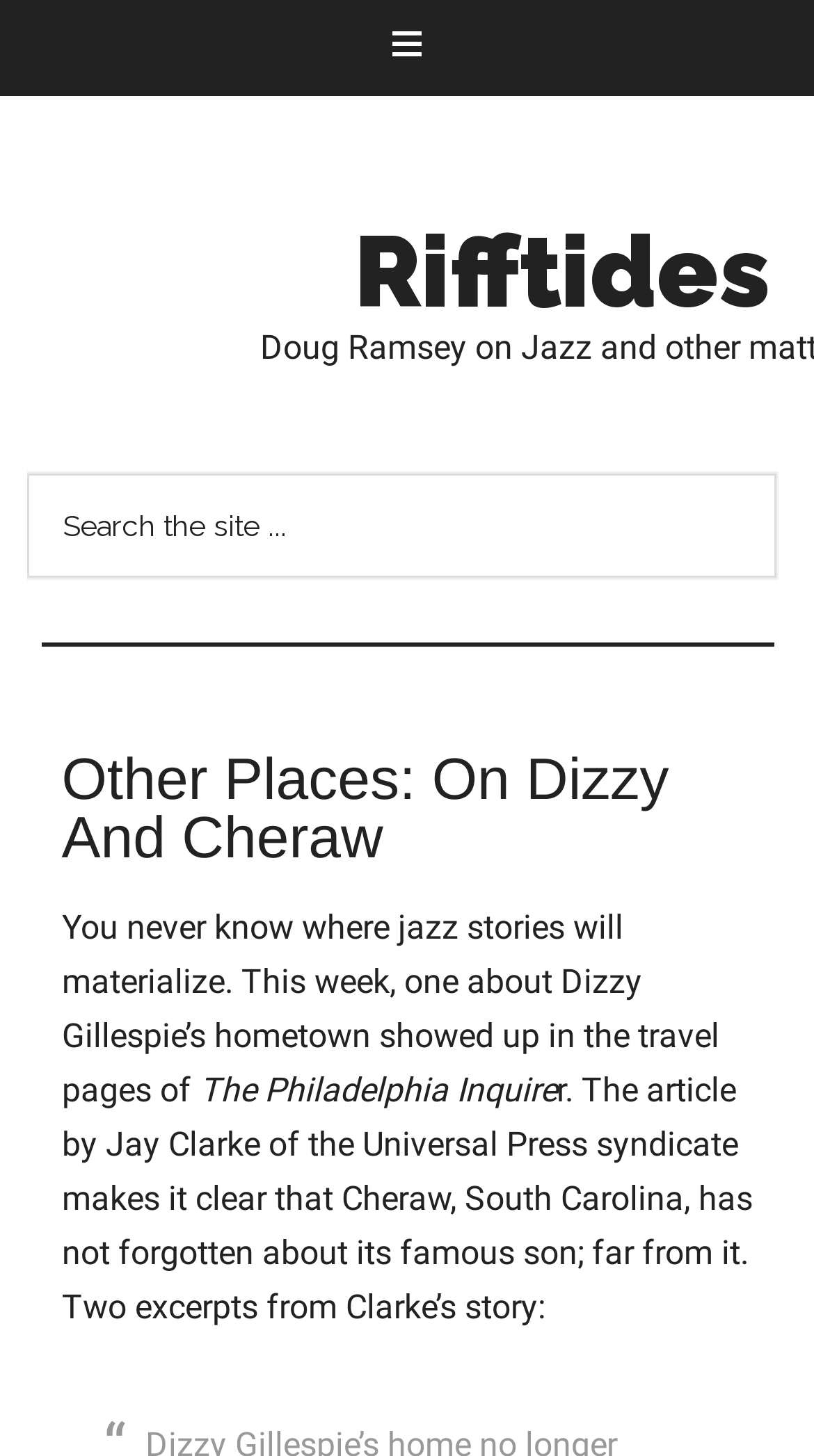What is the search box placeholder text?
Please answer the question as detailed as possible based on the image.

I found the answer by examining the searchbox element with the text 'Search the site...' which is the placeholder text for the search box.